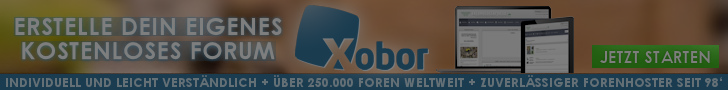Reply to the question with a brief word or phrase: How many forums are hosted worldwide?

Over 250,000